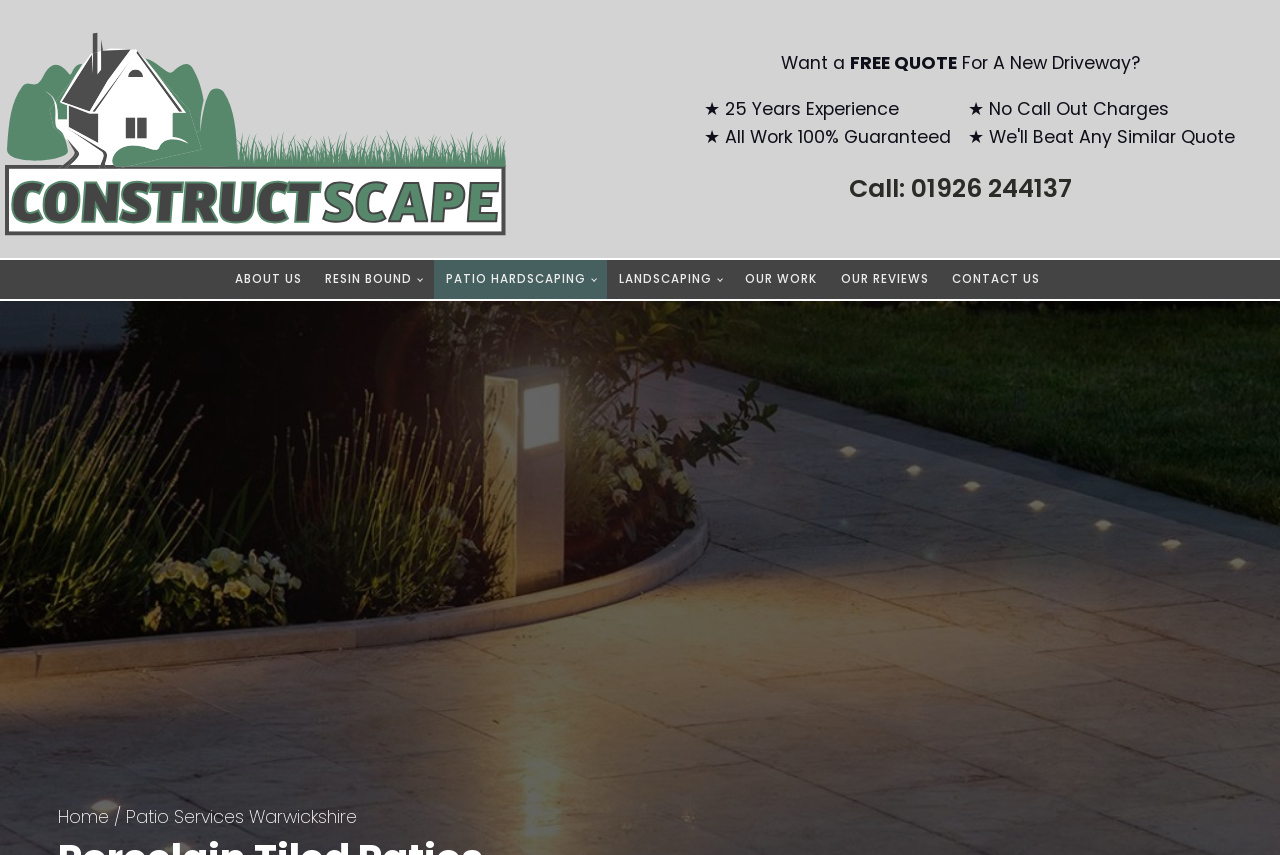Extract the bounding box coordinates for the UI element described by the text: "Home". The coordinates should be in the form of [left, top, right, bottom] with values between 0 and 1.

[0.045, 0.94, 0.085, 0.969]